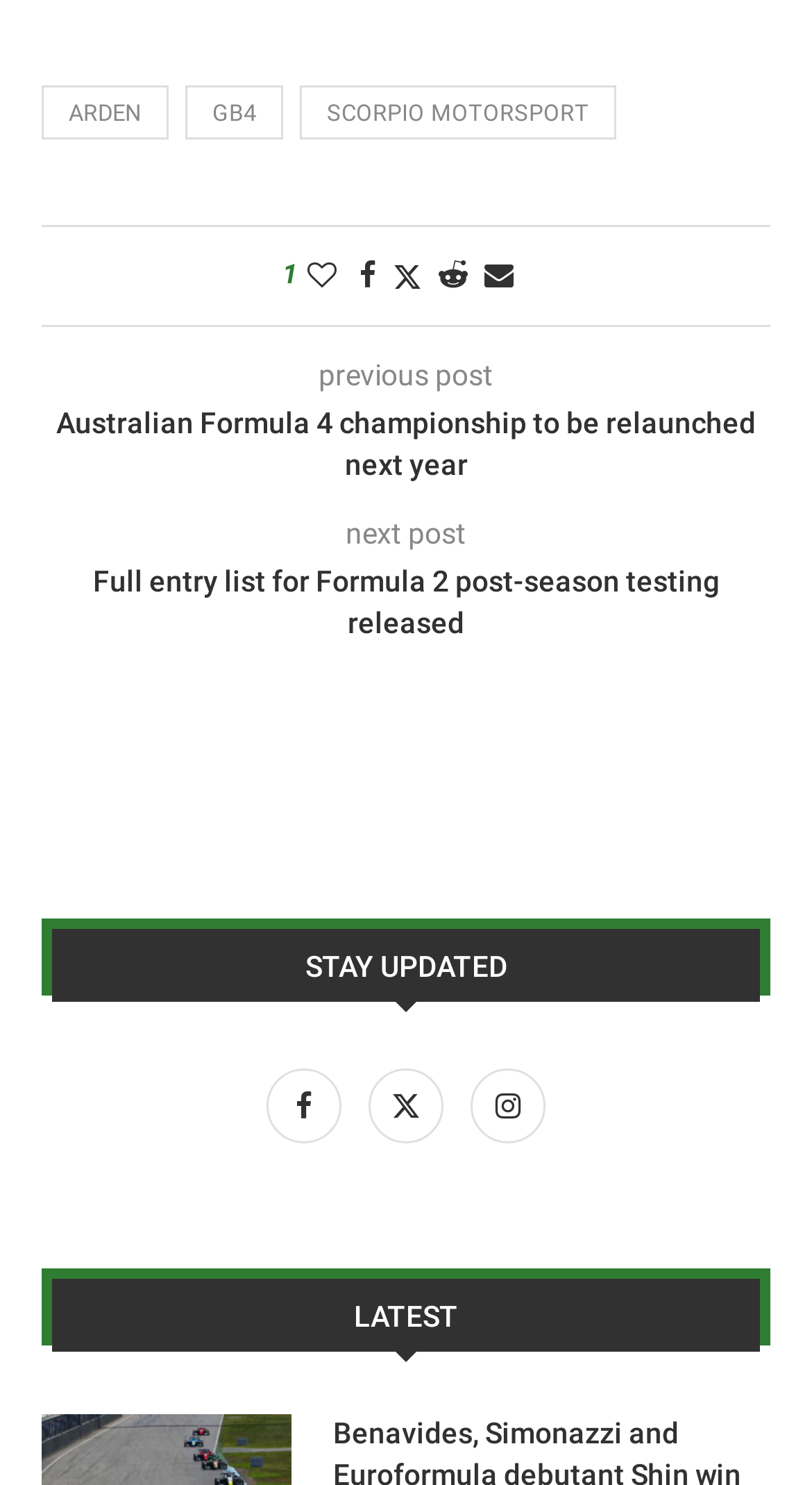Given the description: "Scorpio Motorsport", determine the bounding box coordinates of the UI element. The coordinates should be formatted as four float numbers between 0 and 1, [left, top, right, bottom].

[0.369, 0.058, 0.759, 0.094]